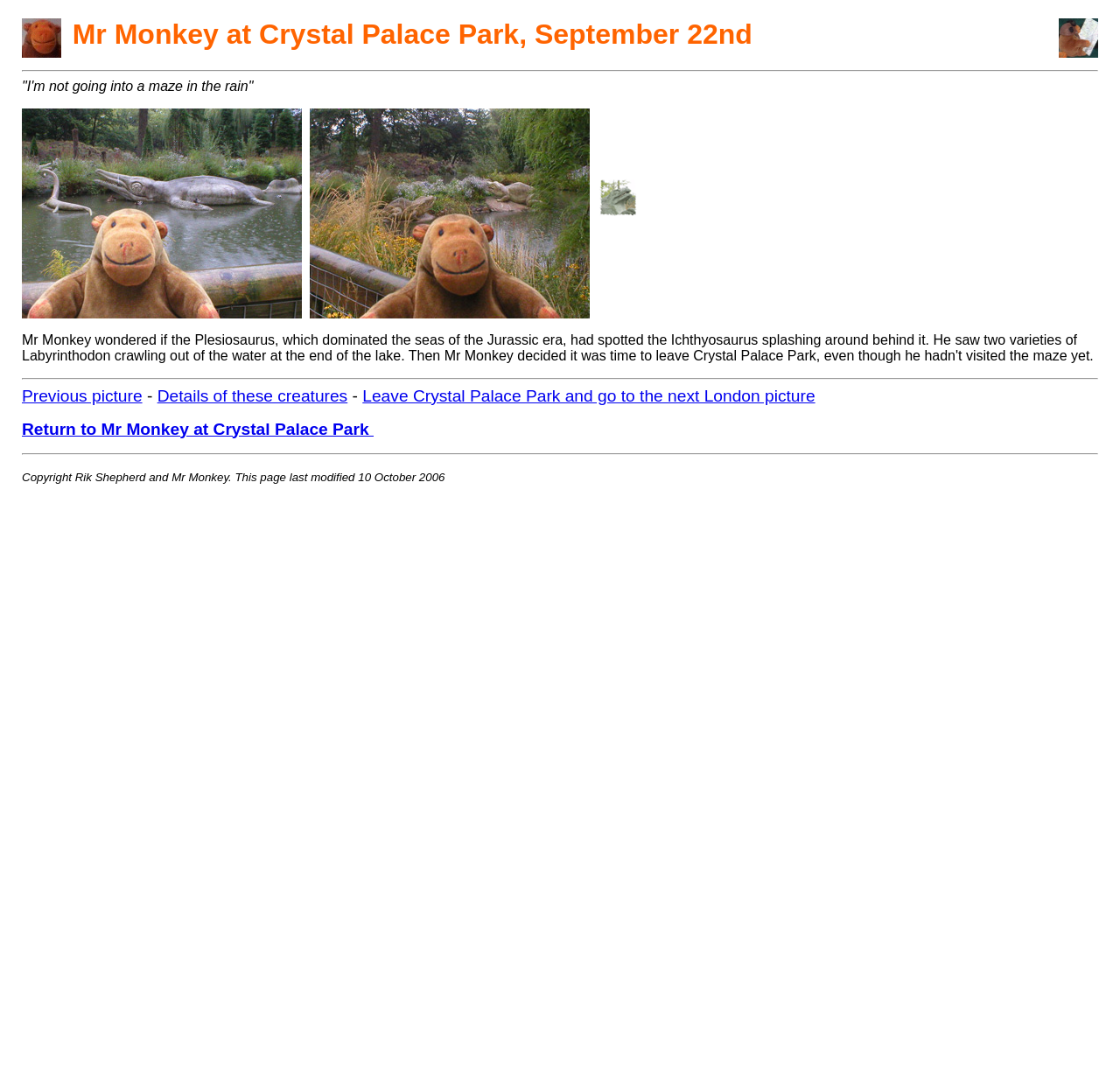Please specify the bounding box coordinates in the format (top-left x, top-left y, bottom-right x, bottom-right y), with all values as floating point numbers between 0 and 1. Identify the bounding box of the UI element described by: Details of these creatures

[0.14, 0.359, 0.31, 0.376]